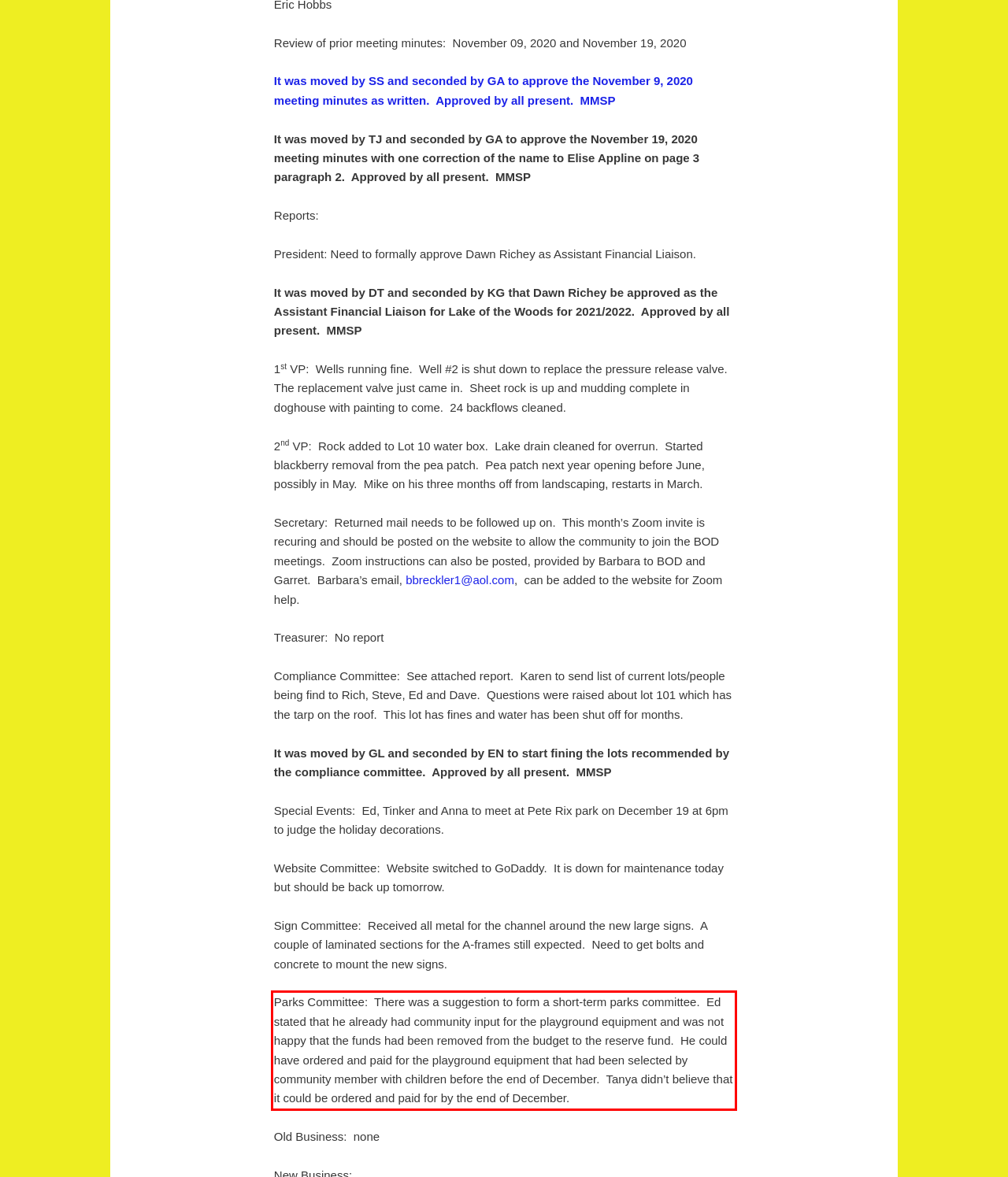Please identify and extract the text content from the UI element encased in a red bounding box on the provided webpage screenshot.

Parks Committee: There was a suggestion to form a short-term parks committee. Ed stated that he already had community input for the playground equipment and was not happy that the funds had been removed from the budget to the reserve fund. He could have ordered and paid for the playground equipment that had been selected by community member with children before the end of December. Tanya didn’t believe that it could be ordered and paid for by the end of December.